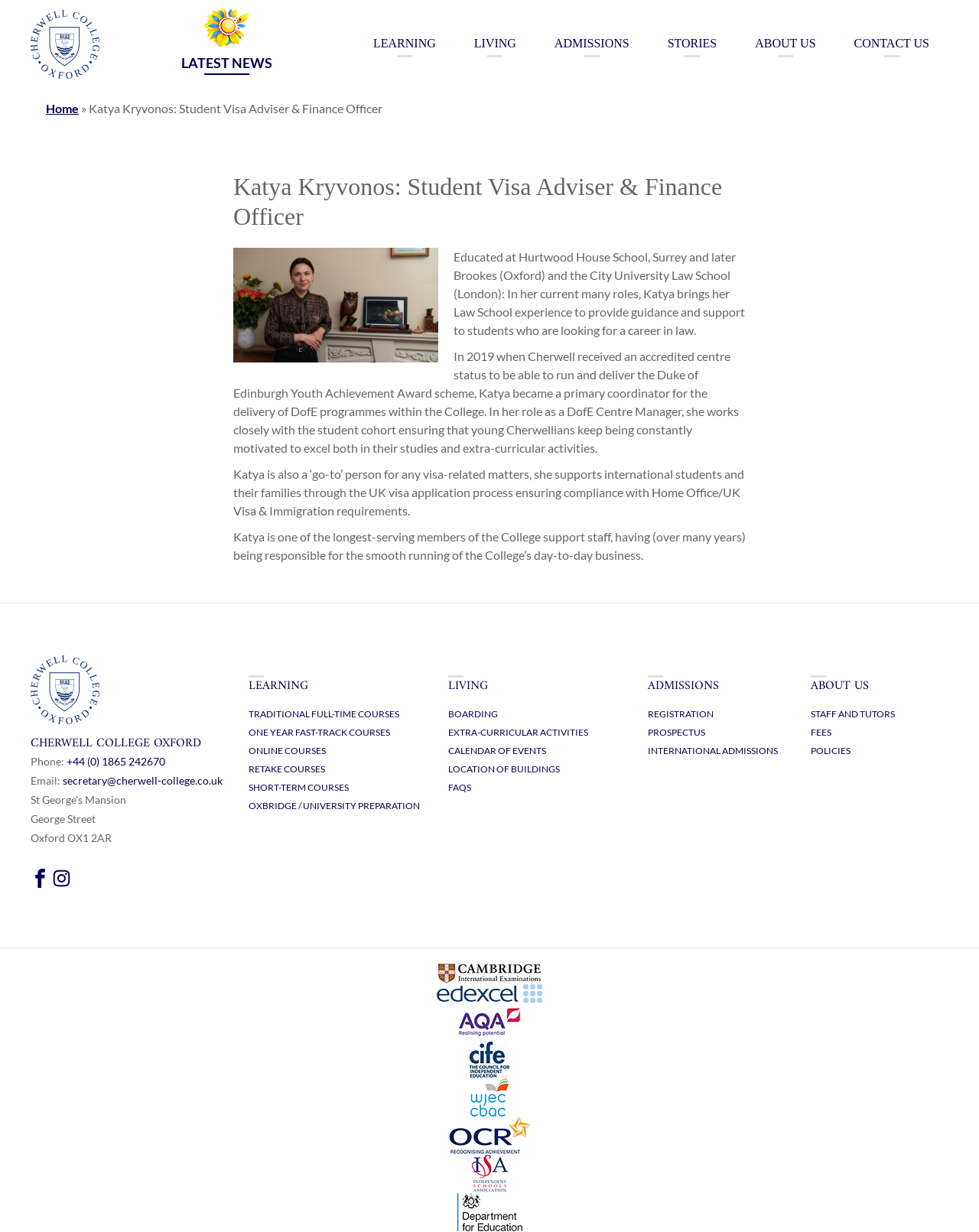Identify the bounding box coordinates of the clickable region necessary to fulfill the following instruction: "Explore ADMISSIONS at Cherwell College". The bounding box coordinates should be four float numbers between 0 and 1, i.e., [left, top, right, bottom].

[0.662, 0.547, 0.802, 0.566]